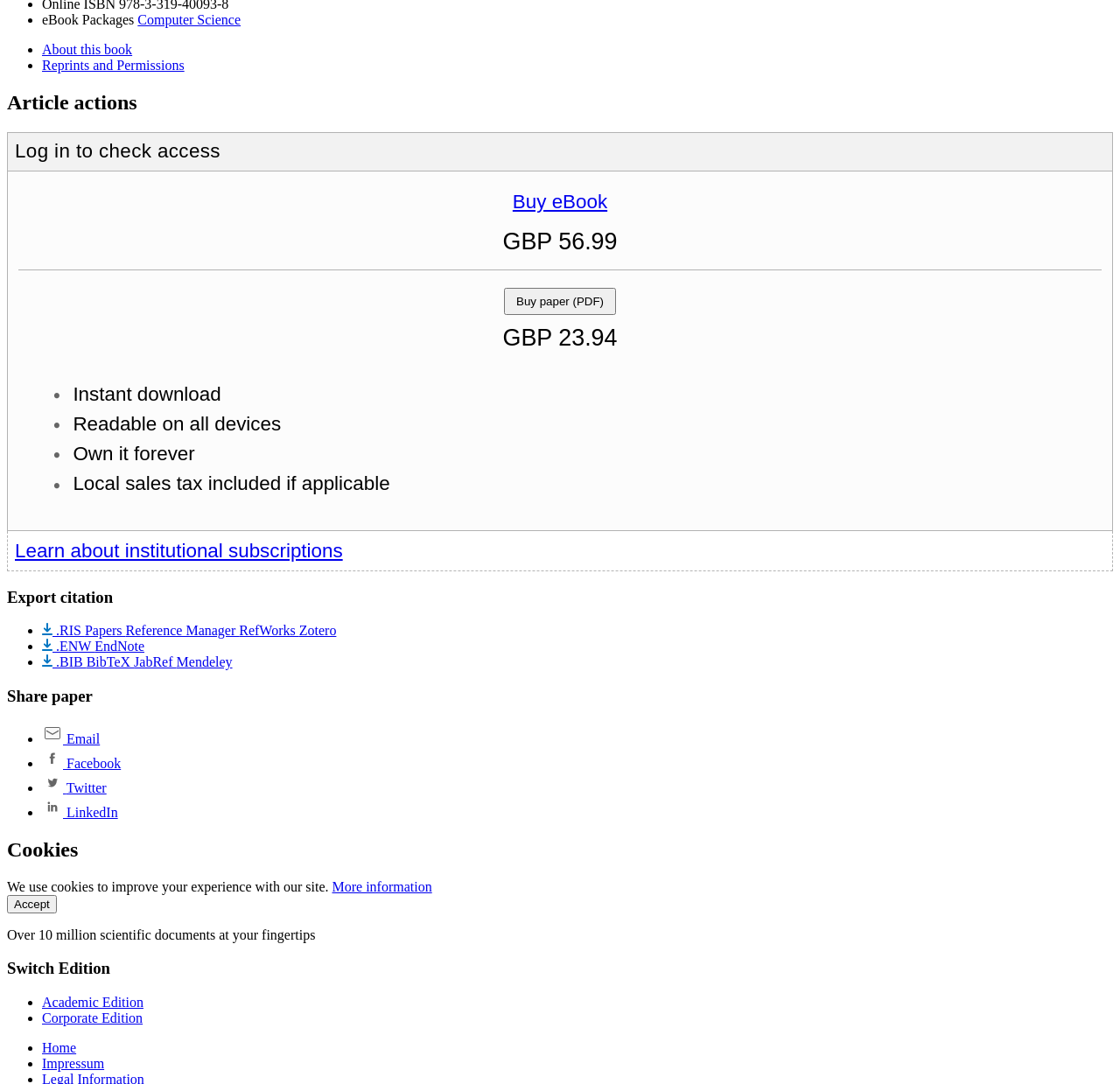How many social media platforms are available for sharing?
Look at the image and respond with a one-word or short-phrase answer.

4